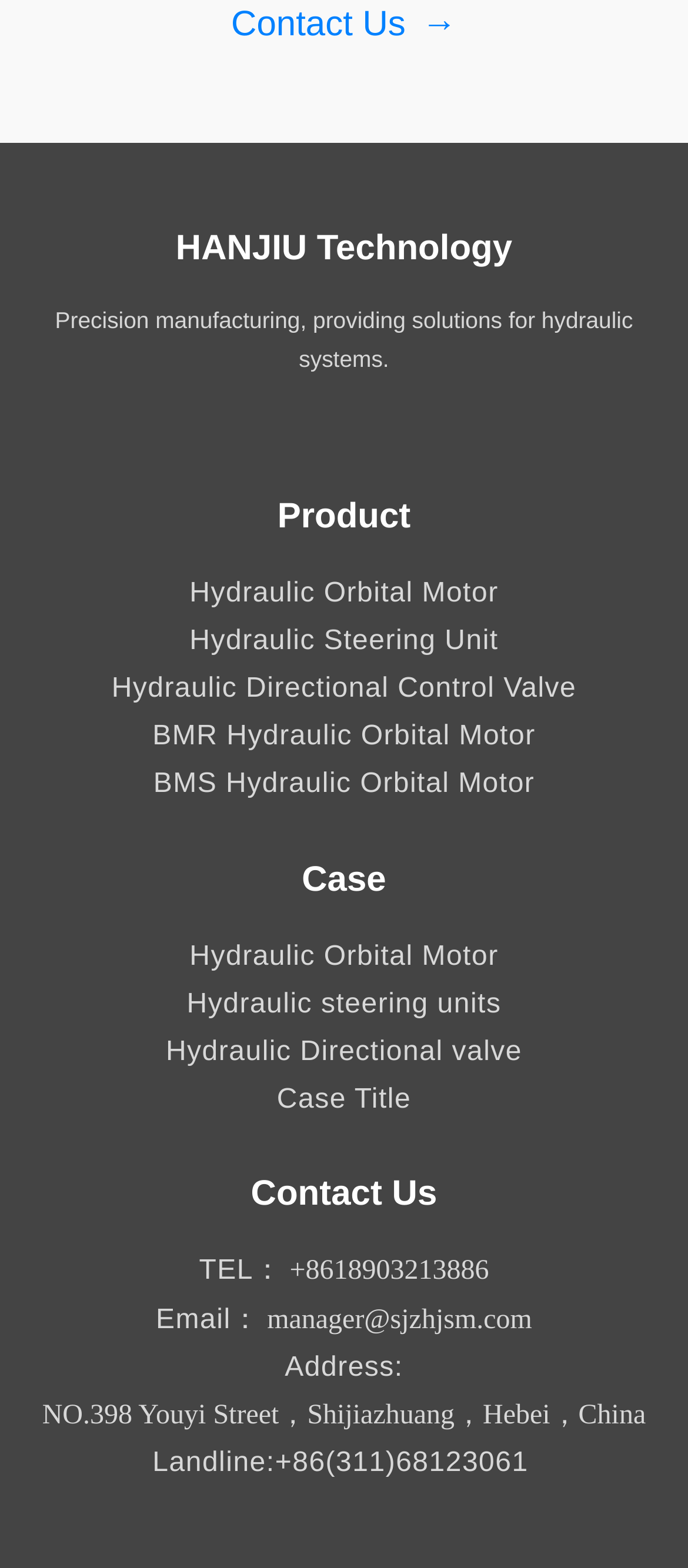Determine the bounding box coordinates of the section to be clicked to follow the instruction: "Send an email to manager@sjzhjsm.com". The coordinates should be given as four float numbers between 0 and 1, formatted as [left, top, right, bottom].

[0.388, 0.832, 0.773, 0.851]